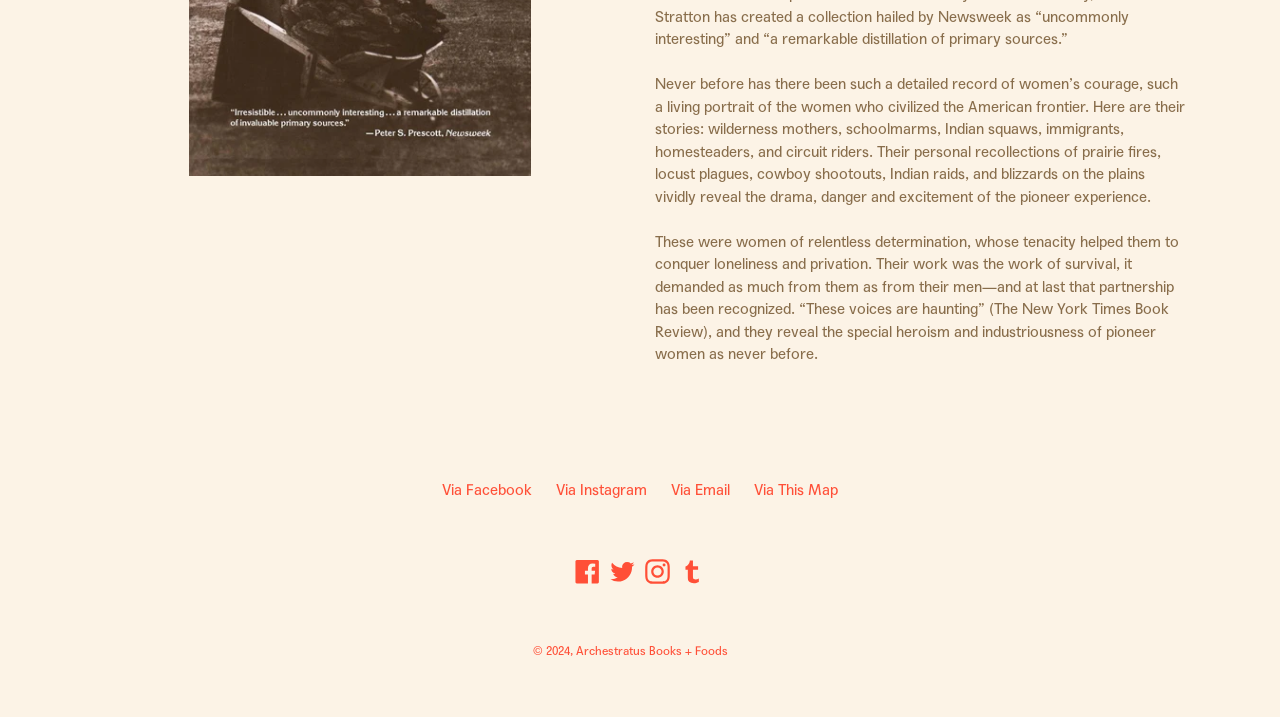Bounding box coordinates must be specified in the format (top-left x, top-left y, bottom-right x, bottom-right y). All values should be floating point numbers between 0 and 1. What are the bounding box coordinates of the UI element described as: Via Email

[0.524, 0.67, 0.57, 0.695]